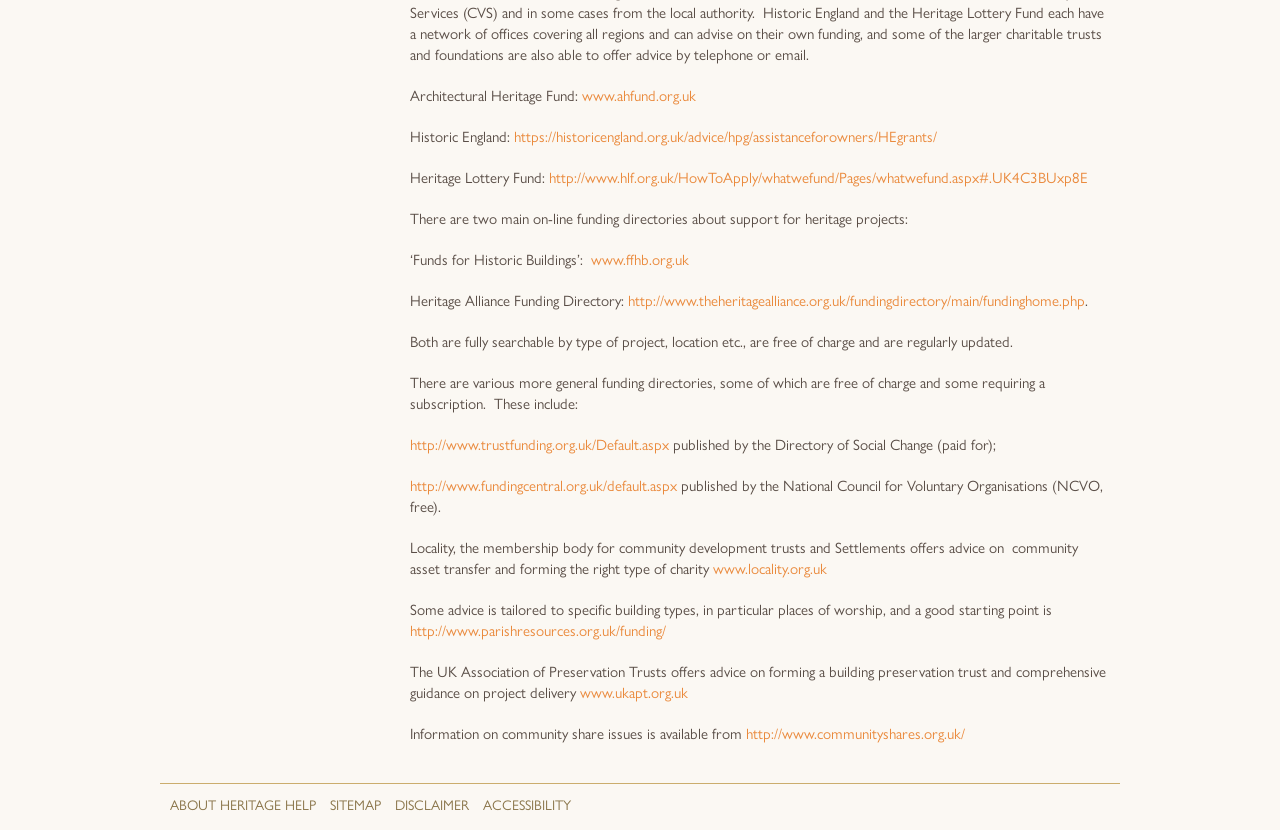What is the main purpose of this webpage?
Answer the question with a detailed explanation, including all necessary information.

The webpage appears to be a resource page that provides information on various funding sources and directories for heritage projects. It lists several organizations and websites that offer funding, grants, and advice on project delivery, community asset transfer, and forming charities.